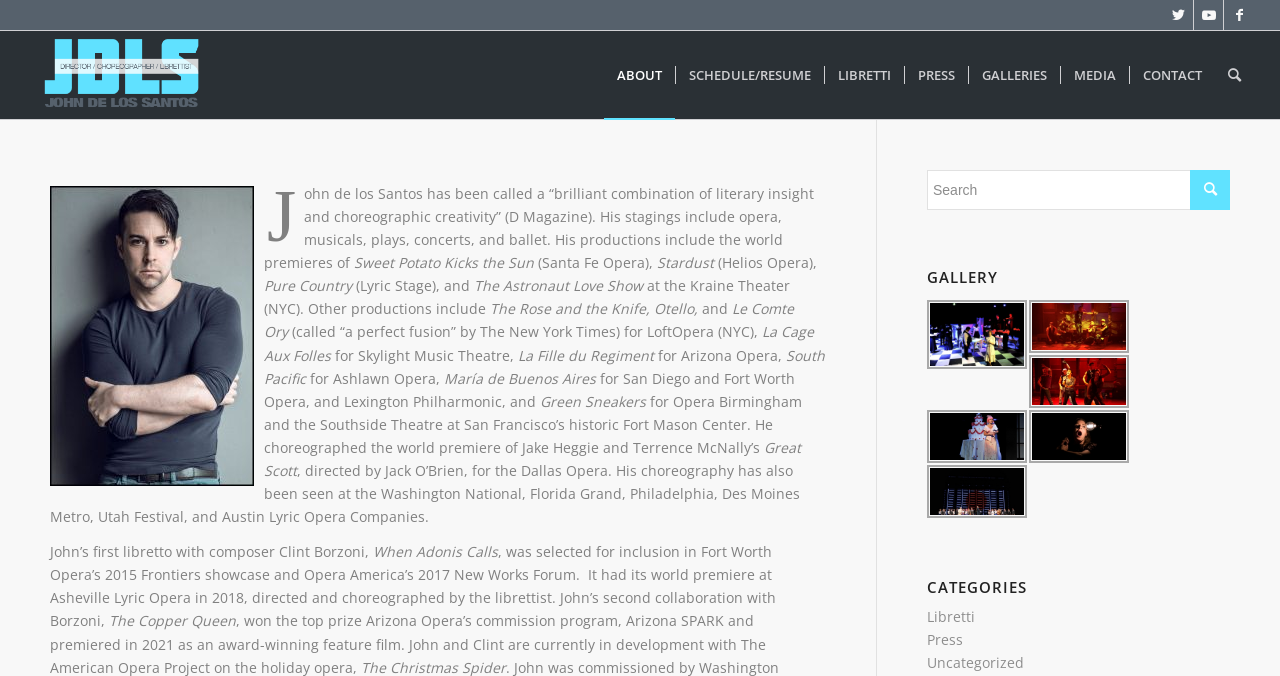Please study the image and answer the question comprehensively:
What is the category of the link 'Uncategorized' on the webpage?

The link 'Uncategorized' is a category link on the webpage, as it is listed under the 'CATEGORIES' heading and appears to be a classification or grouping of content on the webpage.